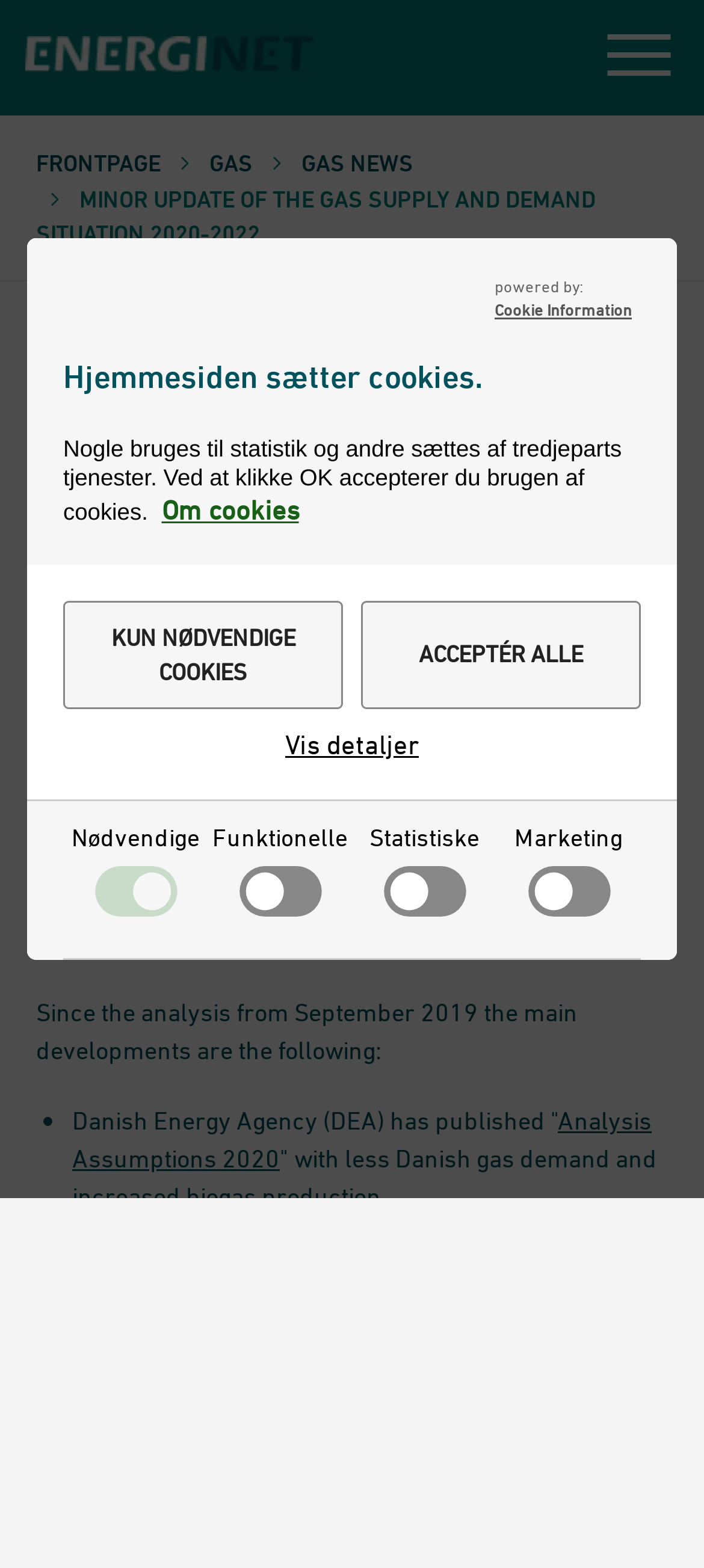Bounding box coordinates are specified in the format (top-left x, top-left y, bottom-right x, bottom-right y). All values are floating point numbers bounded between 0 and 1. Please provide the bounding box coordinate of the region this sentence describes: Acceptér alle

[0.513, 0.382, 0.91, 0.453]